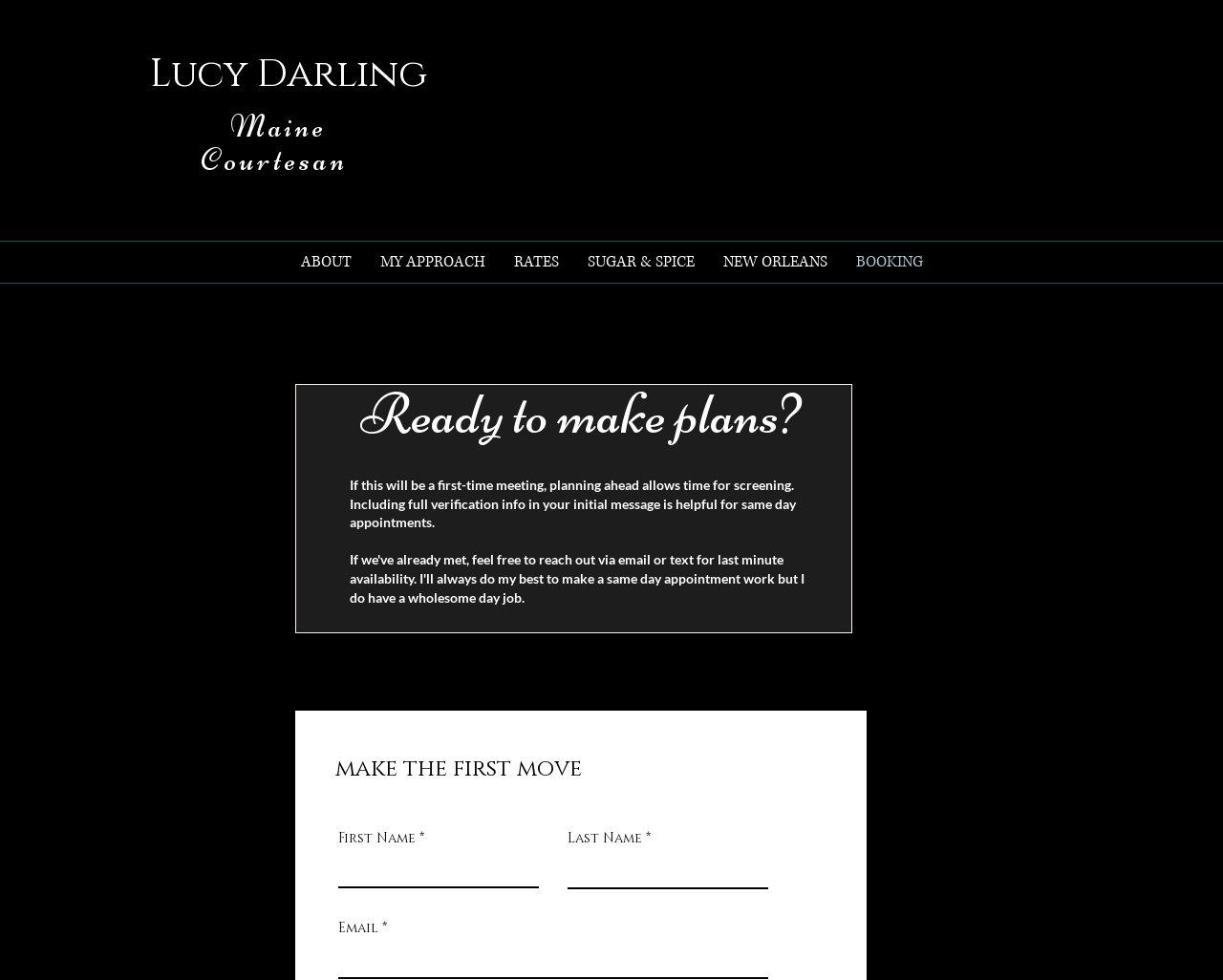Please provide a comprehensive answer to the question below using the information from the image: How many links are available in the navigation menu?

From the navigation element 'Site', we can see that there are 6 links available: ABOUT, MY APPROACH, RATES, SUGAR & SPICE, NEW ORLEANS, and BOOKING.